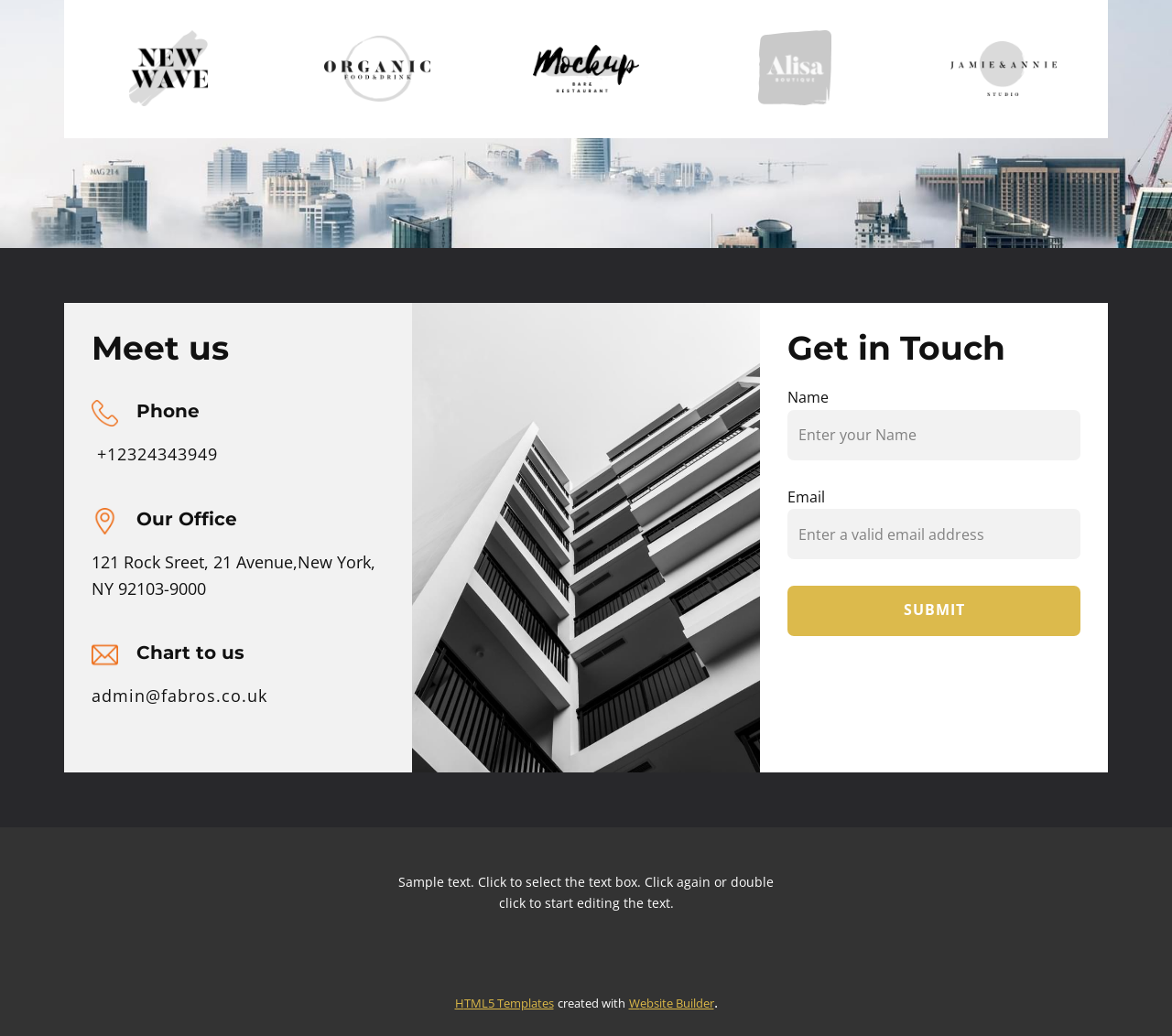Please study the image and answer the question comprehensively:
What is the office address?

I found the office address by looking at the 'Our Office' heading and the static text below it, which contains the address.